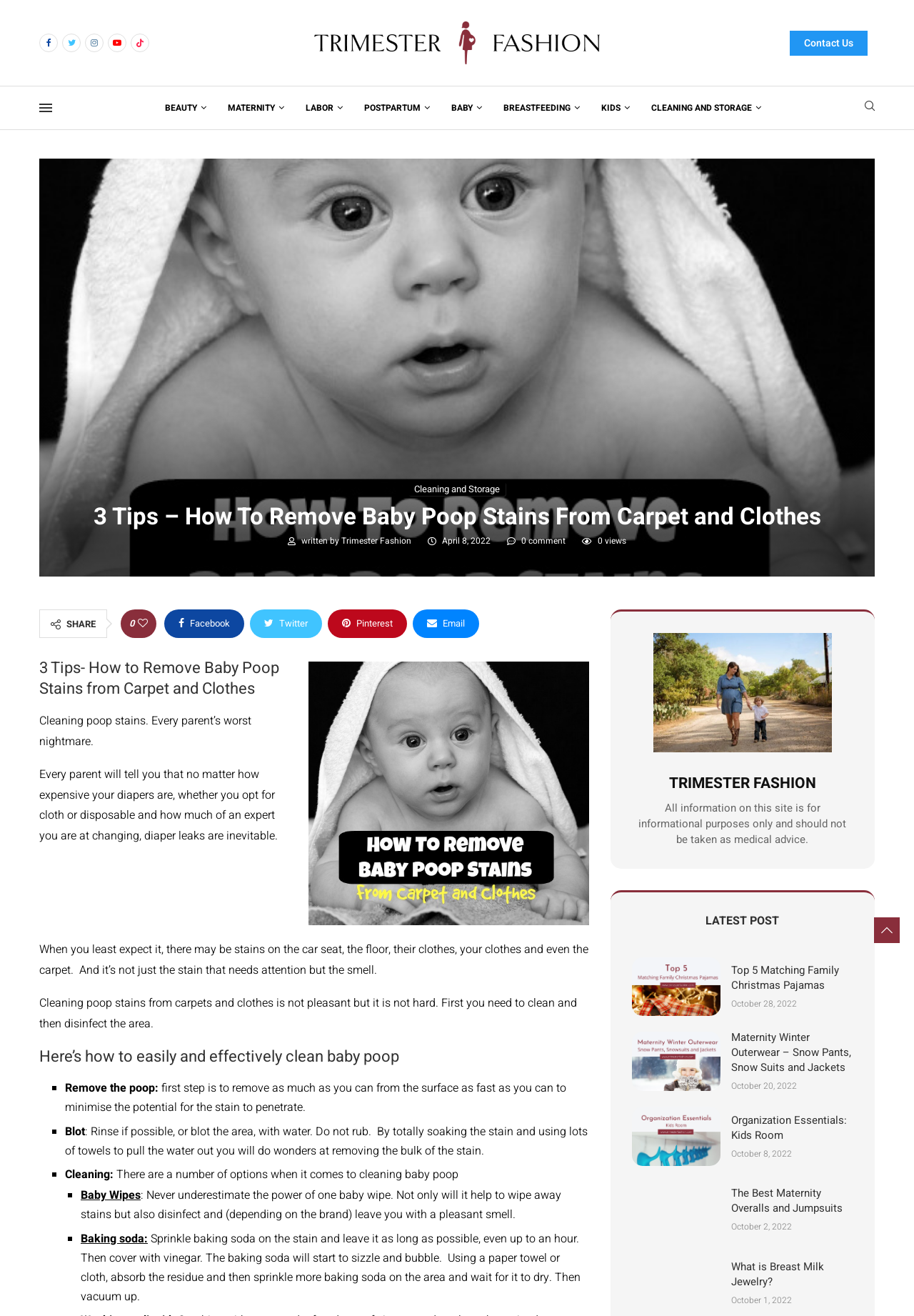What is the purpose of the 'SHARE' button?
Analyze the screenshot and provide a detailed answer to the question.

The 'SHARE' button is located at the bottom of the article and allows users to share the post on various social media platforms such as Facebook, Twitter, and Pinterest, or via email.